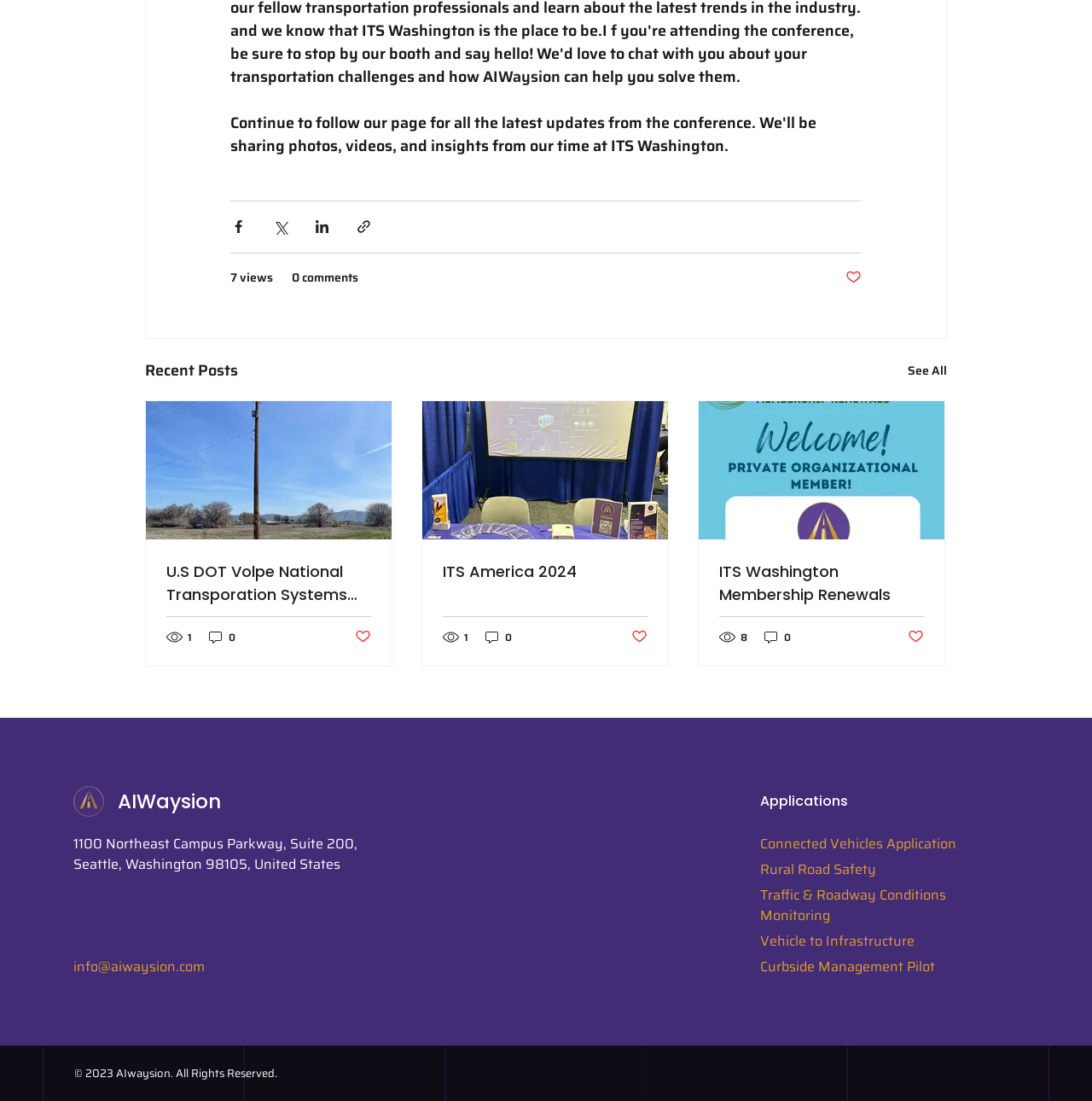Determine the bounding box coordinates of the clickable element to complete this instruction: "Check views". Provide the coordinates in the format of four float numbers between 0 and 1, [left, top, right, bottom].

[0.152, 0.572, 0.177, 0.586]